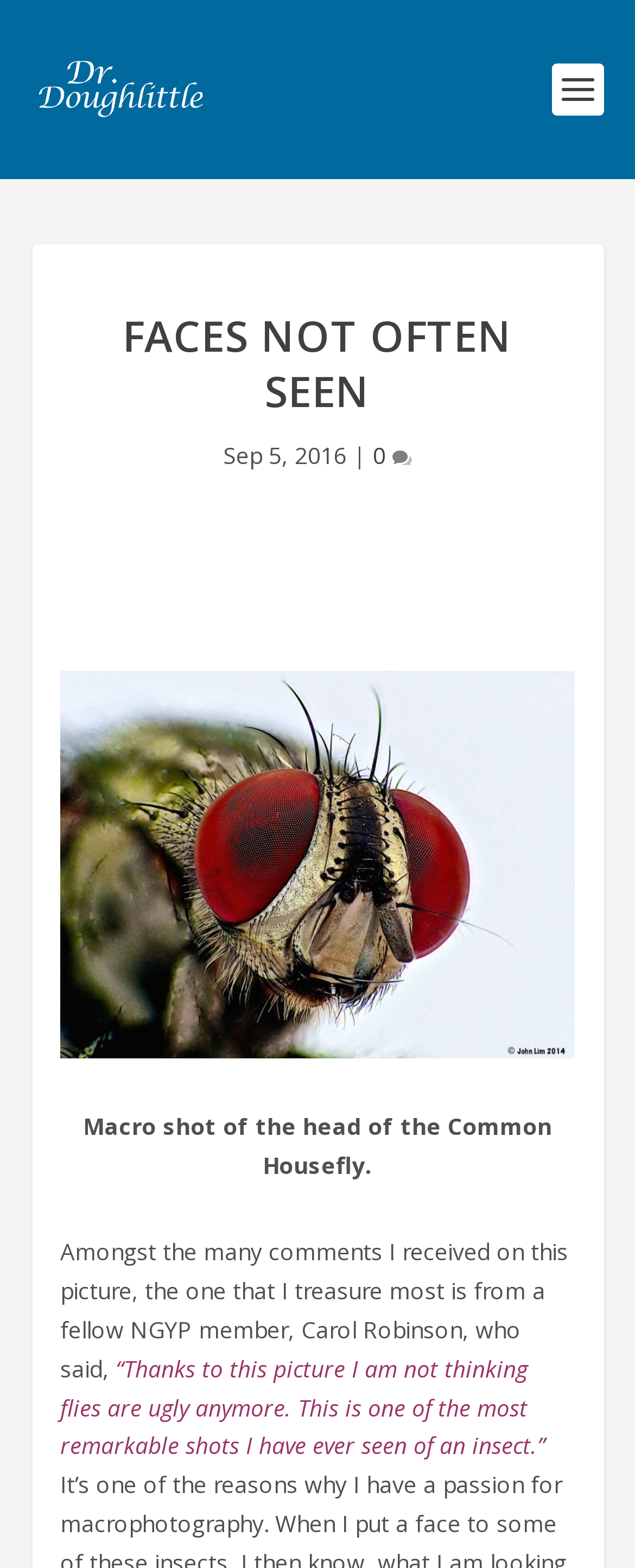Provide an in-depth caption for the elements present on the webpage.

The webpage is about showcasing the fascinating faces of insect heads through macro photography. At the top left, there is a link to "Dr Doughlittle" accompanied by an image of the same name. Below this, a prominent heading "FACES NOT OFTEN SEEN" is displayed. 

To the right of the heading, there is a section containing the date "Sep 5, 2016", a vertical line, and a link with a comment count. 

Further down, there is a large section dedicated to a macro shot of the head of the Common Housefly. Below the image, there is a description of the photo, followed by a quote from a fellow NGYP member, Carol Robinson, praising the remarkable shot. The quote is indented and appears below the description.